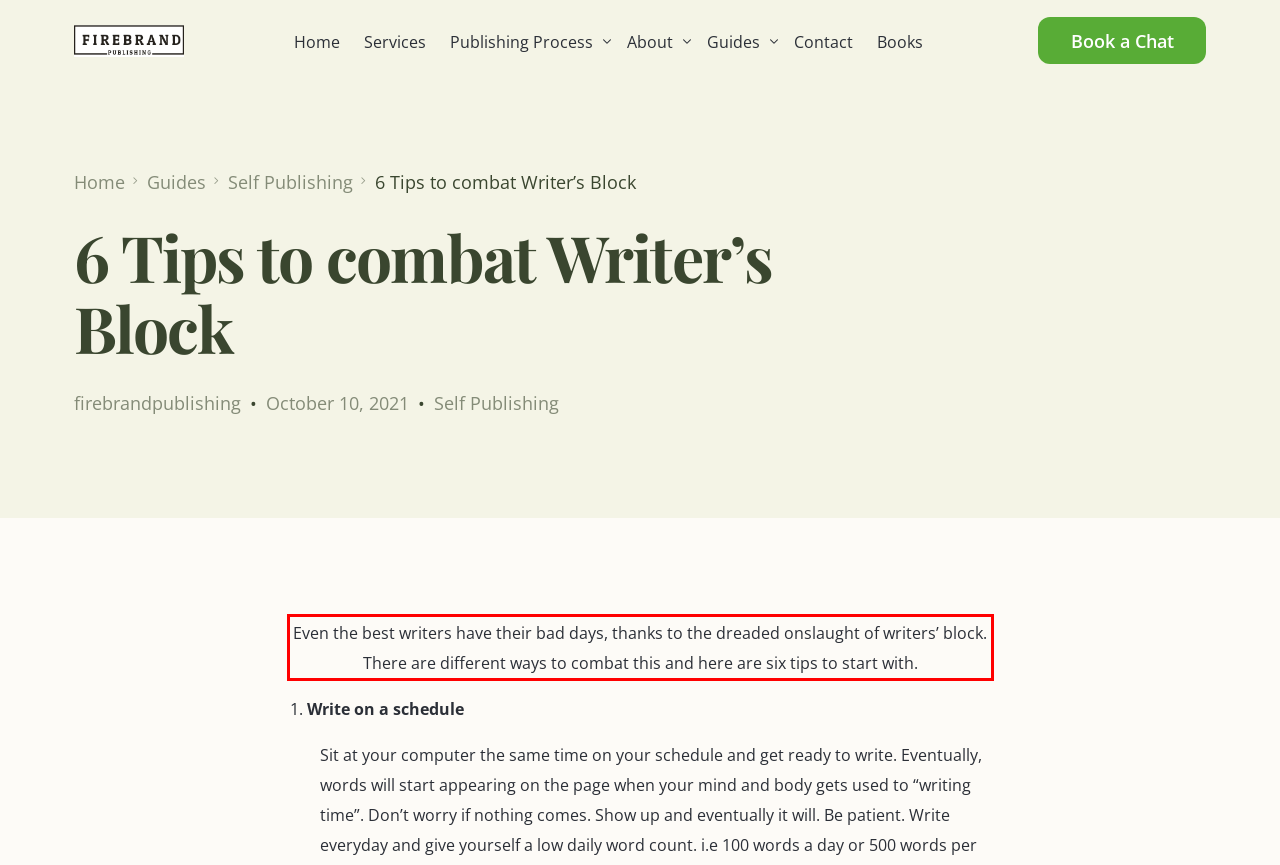You have a screenshot of a webpage, and there is a red bounding box around a UI element. Utilize OCR to extract the text within this red bounding box.

Even the best writers have their bad days, thanks to the dreaded onslaught of writers’ block. There are different ways to combat this and here are six tips to start with.